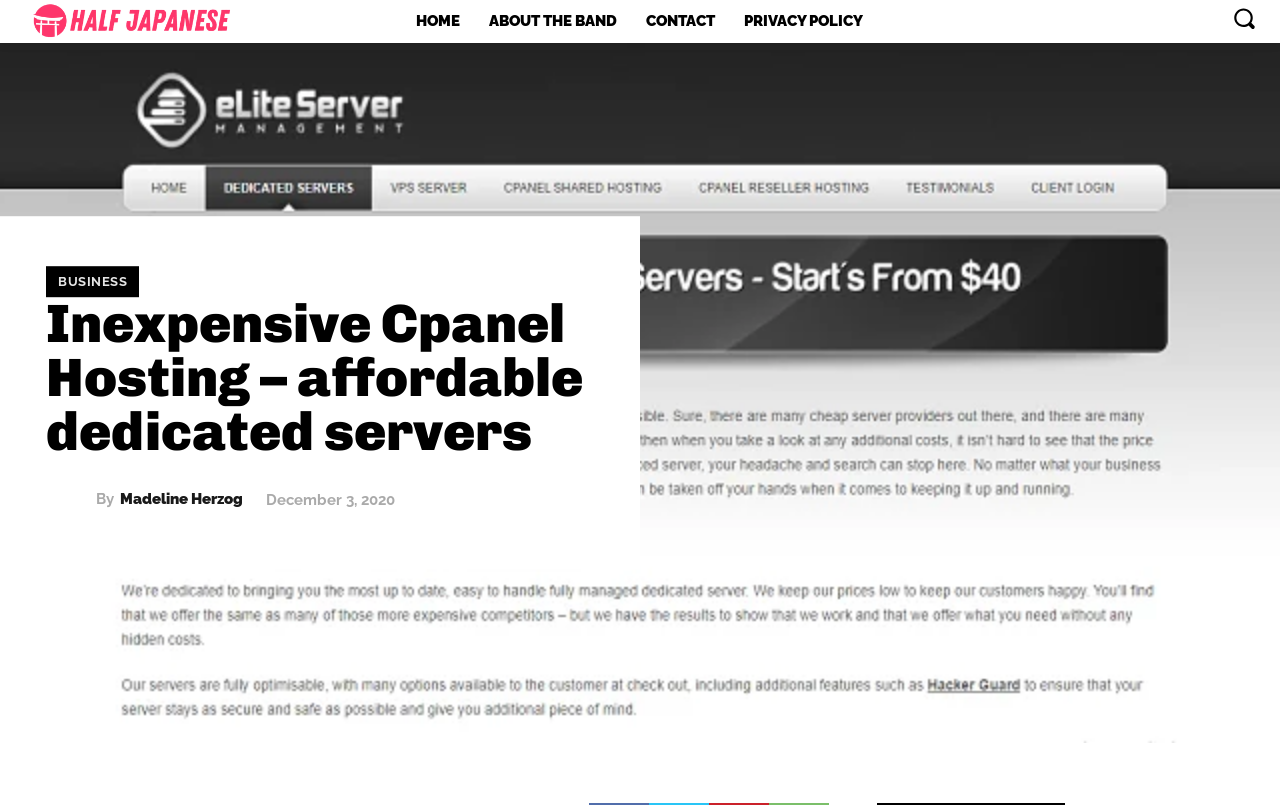Please provide a brief answer to the question using only one word or phrase: 
Who is the author of the article?

Madeline Herzog